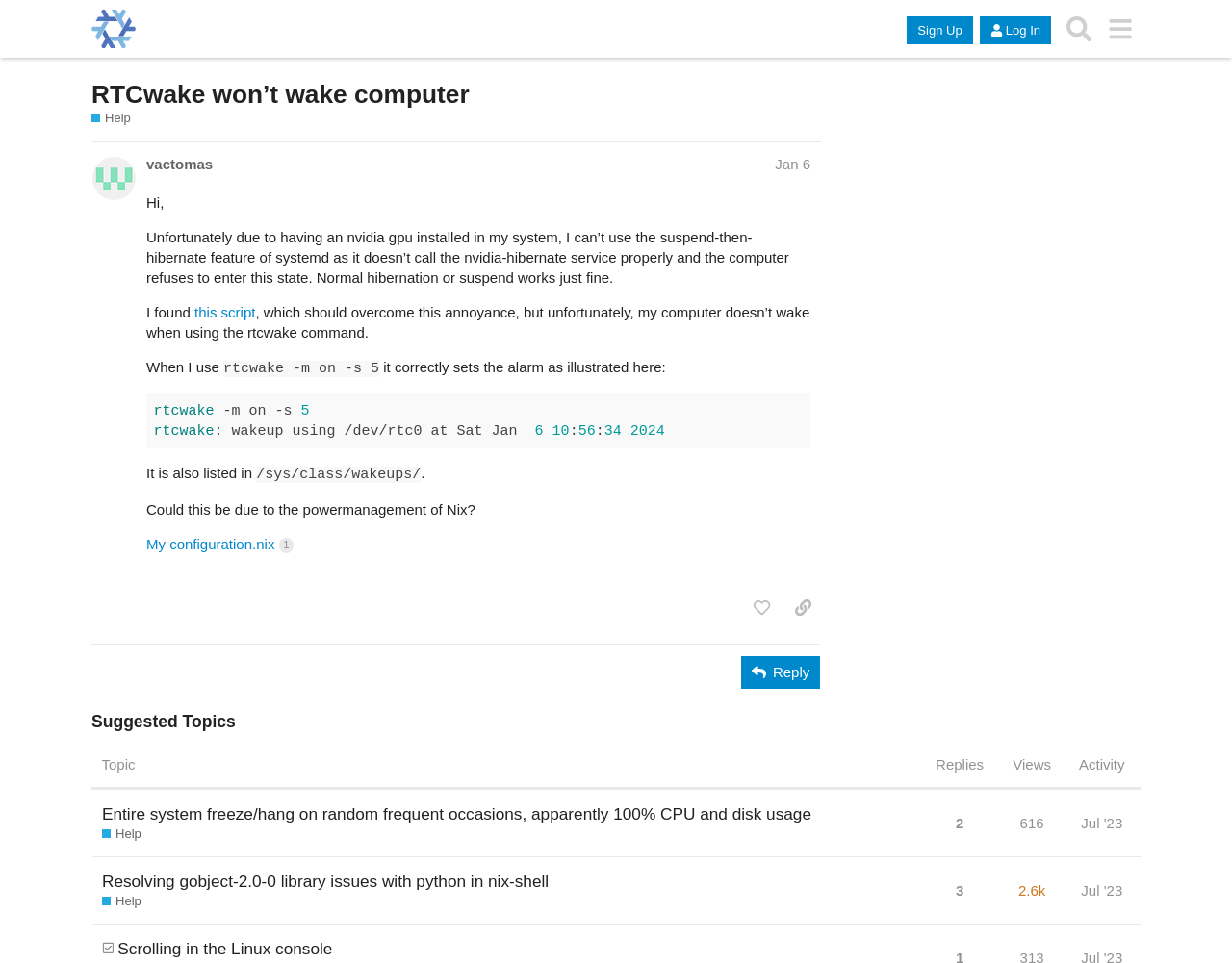What is the command used to set the alarm?
Give a detailed response to the question by analyzing the screenshot.

The command used to set the alarm is 'rtcwake -m on -s 5', as mentioned in the original post, which is trying to set the alarm using the rtcwake command.